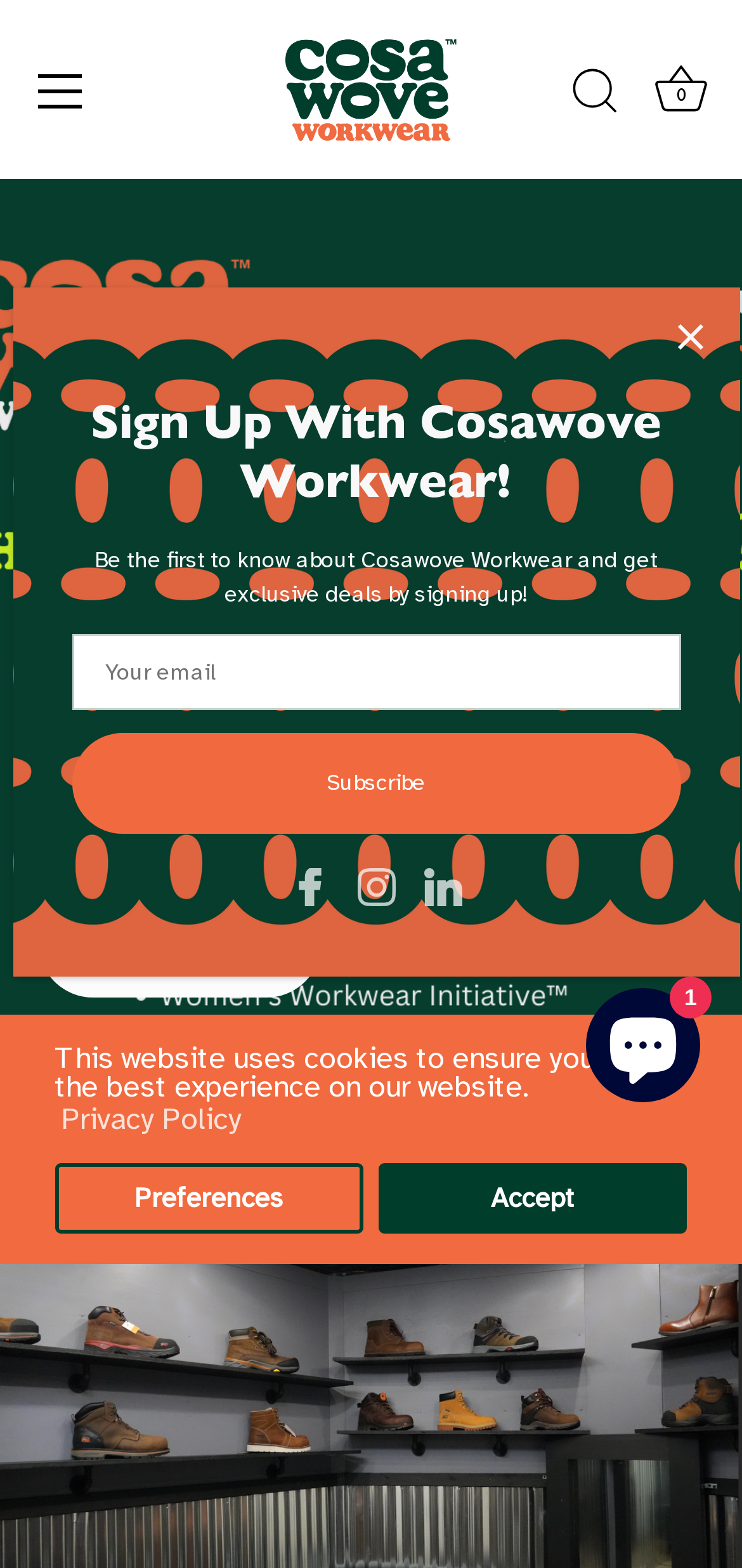Please identify the bounding box coordinates of the clickable region that I should interact with to perform the following instruction: "Open the Facebook page". The coordinates should be expressed as four float numbers between 0 and 1, i.e., [left, top, right, bottom].

[0.391, 0.556, 0.442, 0.573]